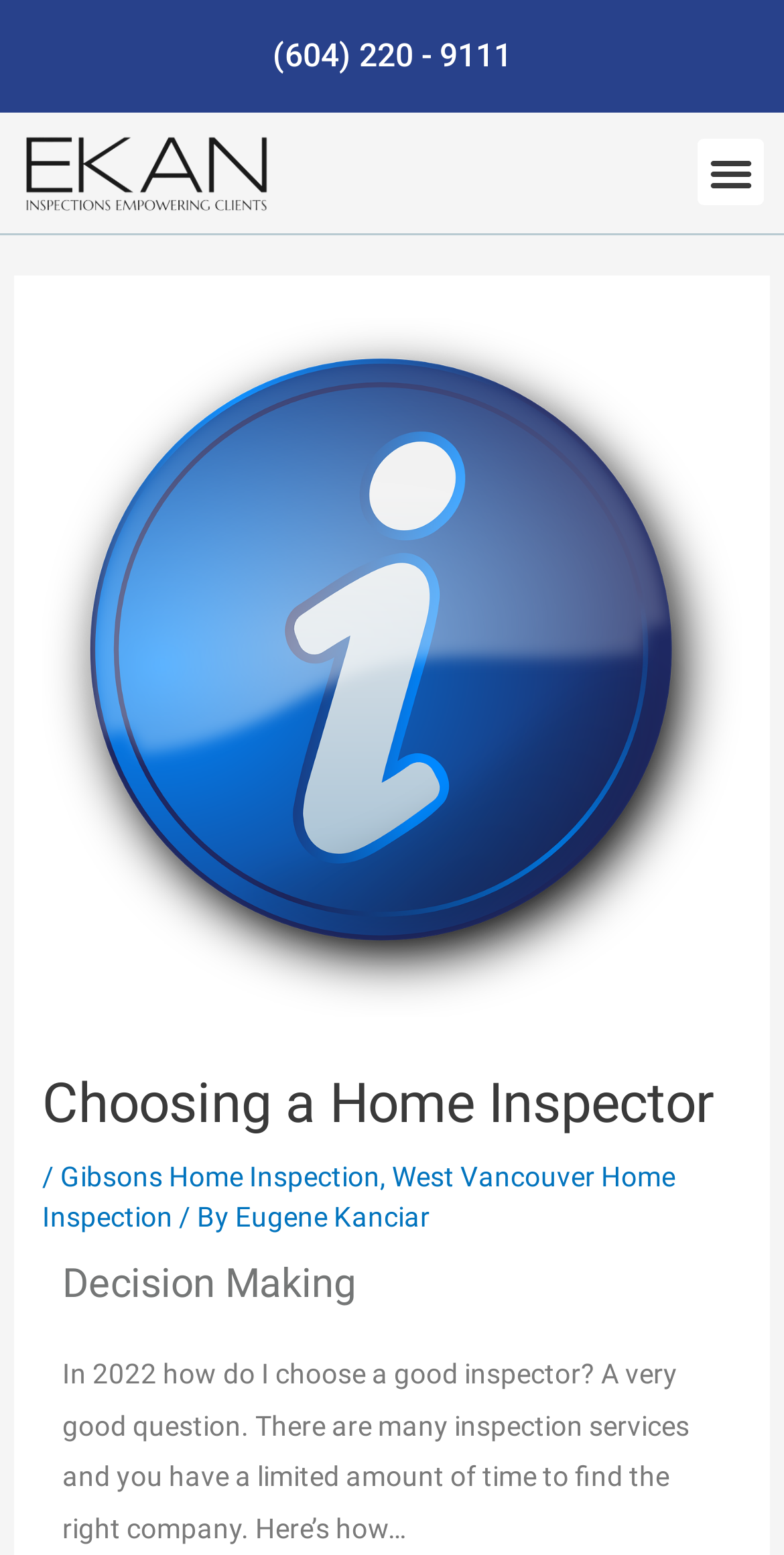What is the name of the author of the article?
Please answer the question as detailed as possible.

I found the author's name by looking at the header section of the webpage, where I saw a link element with the text 'Eugene Kanciar'.